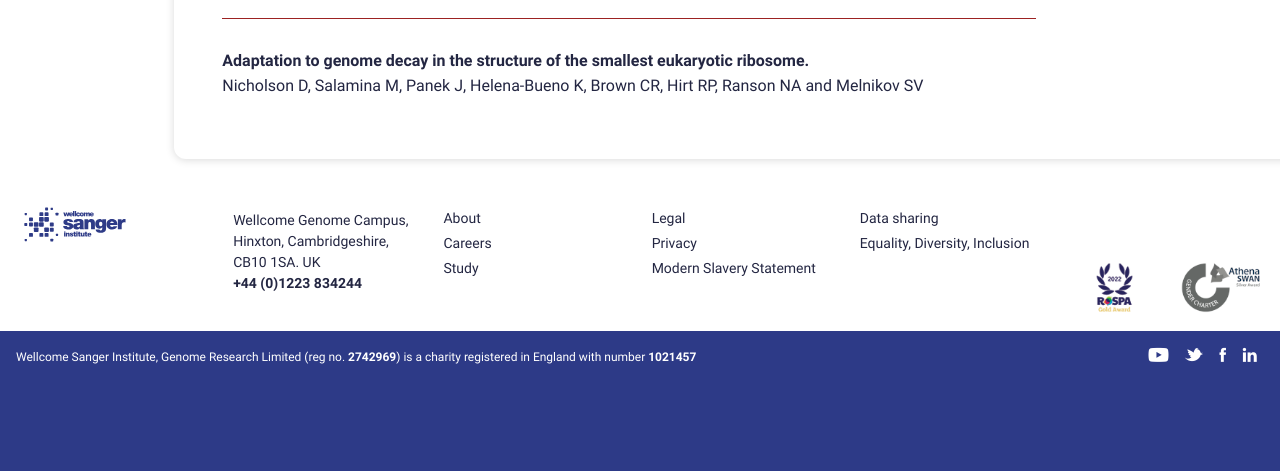Provide a thorough and detailed response to the question by examining the image: 
What is the title of the research paper?

The title of the research paper is obtained from the heading element with the text 'Adaptation to genome decay in the structure of the smallest eukaryotic ribosome.' which is located at the top of the webpage.